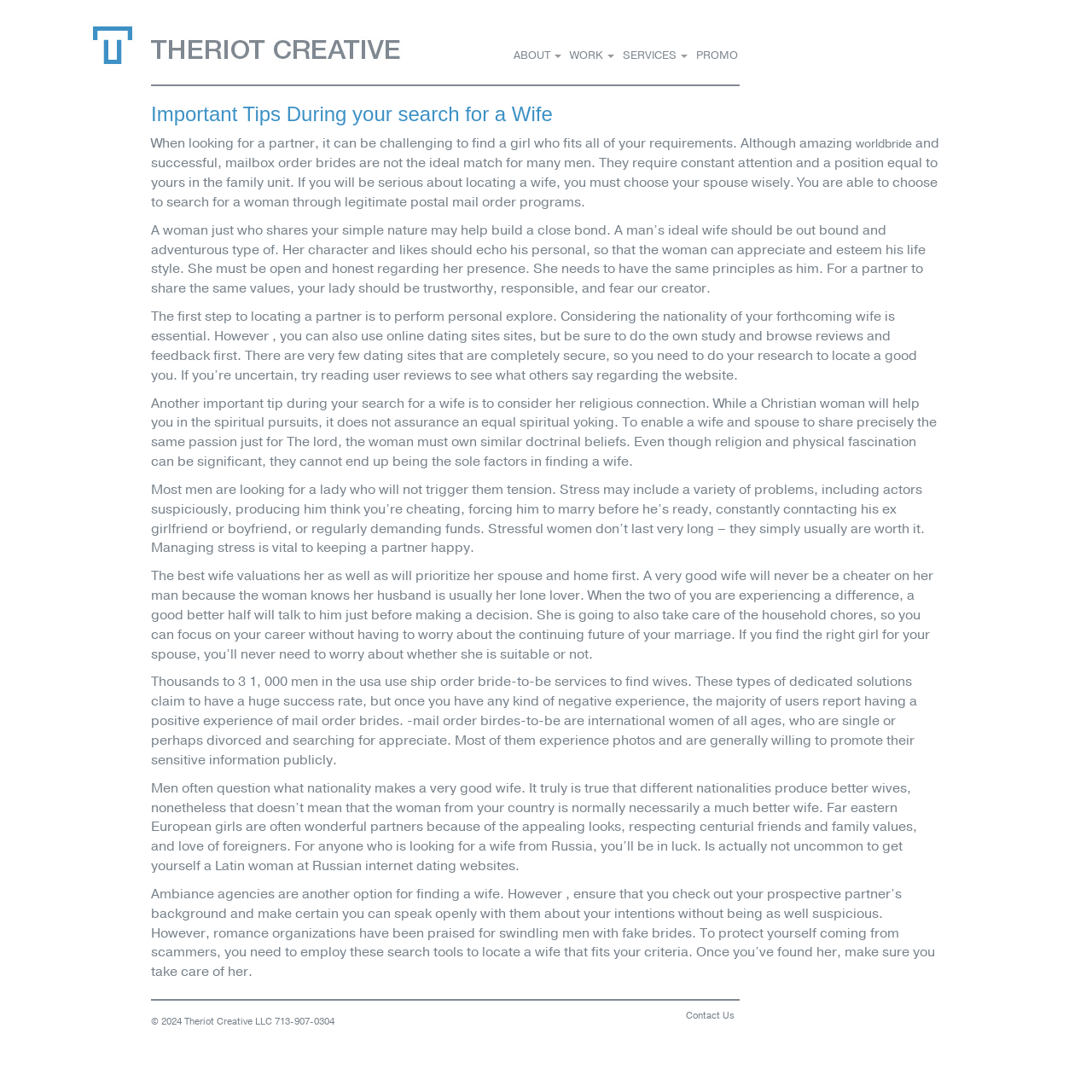Locate the bounding box for the described UI element: "Contact Us". Ensure the coordinates are four float numbers between 0 and 1, formatted as [left, top, right, bottom].

[0.628, 0.924, 0.672, 0.936]